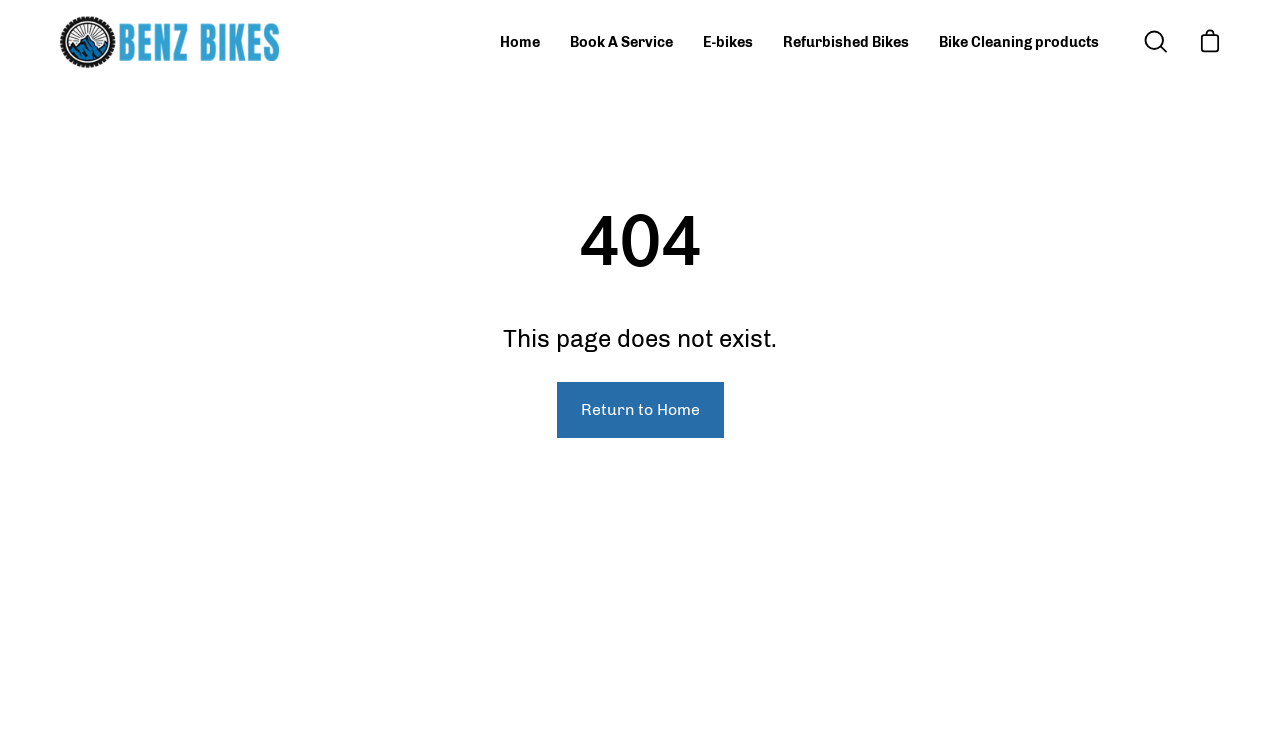Determine the bounding box coordinates of the clickable element necessary to fulfill the instruction: "View E-bikes". Provide the coordinates as four float numbers within the 0 to 1 range, i.e., [left, top, right, bottom].

[0.538, 0.021, 0.6, 0.092]